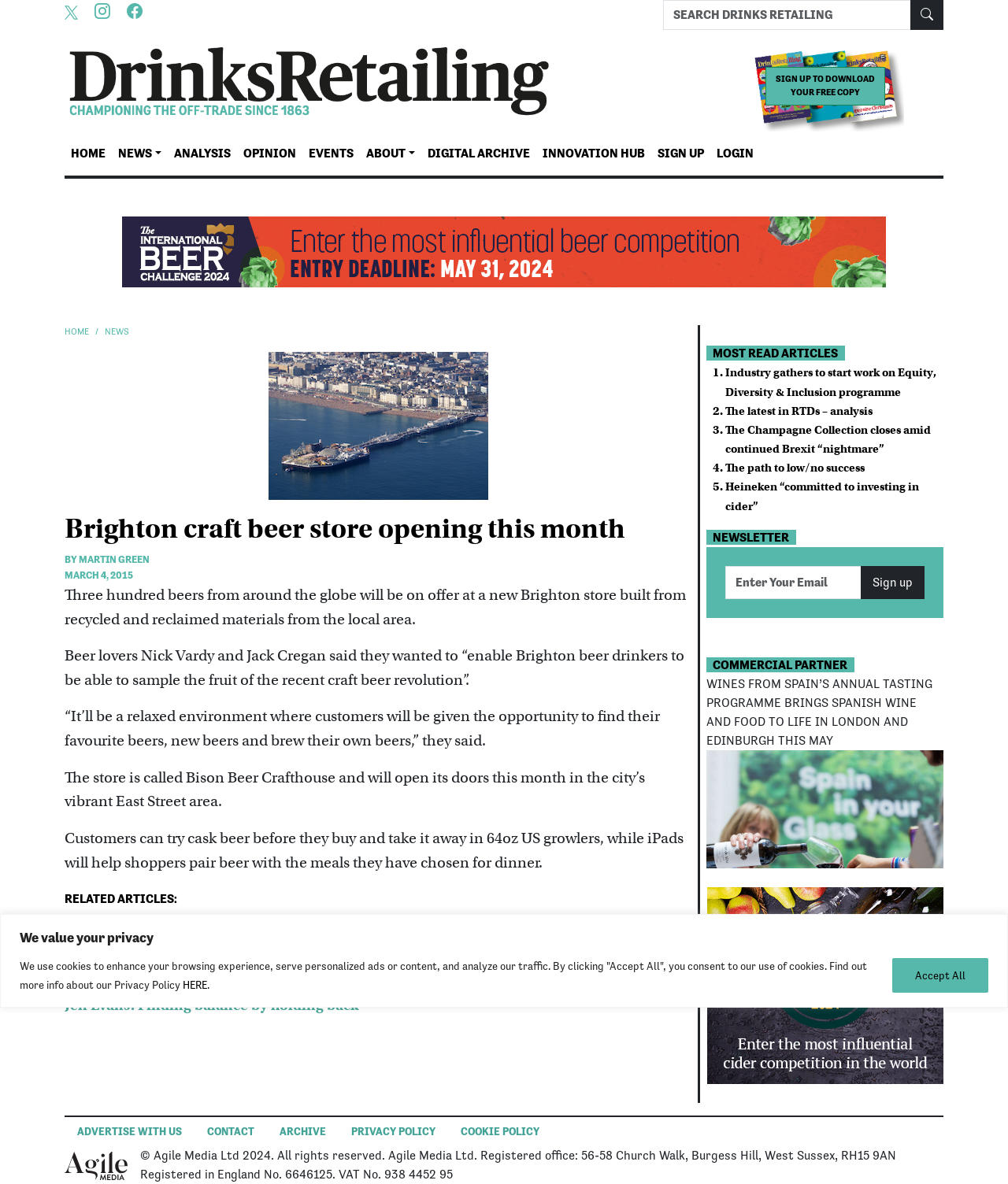What is the purpose of the iPads in the store?
Please give a detailed answer to the question using the information shown in the image.

The answer can be found in the article content, where it is mentioned that 'iPads will help shoppers pair beer with the meals they have chosen for dinner.'